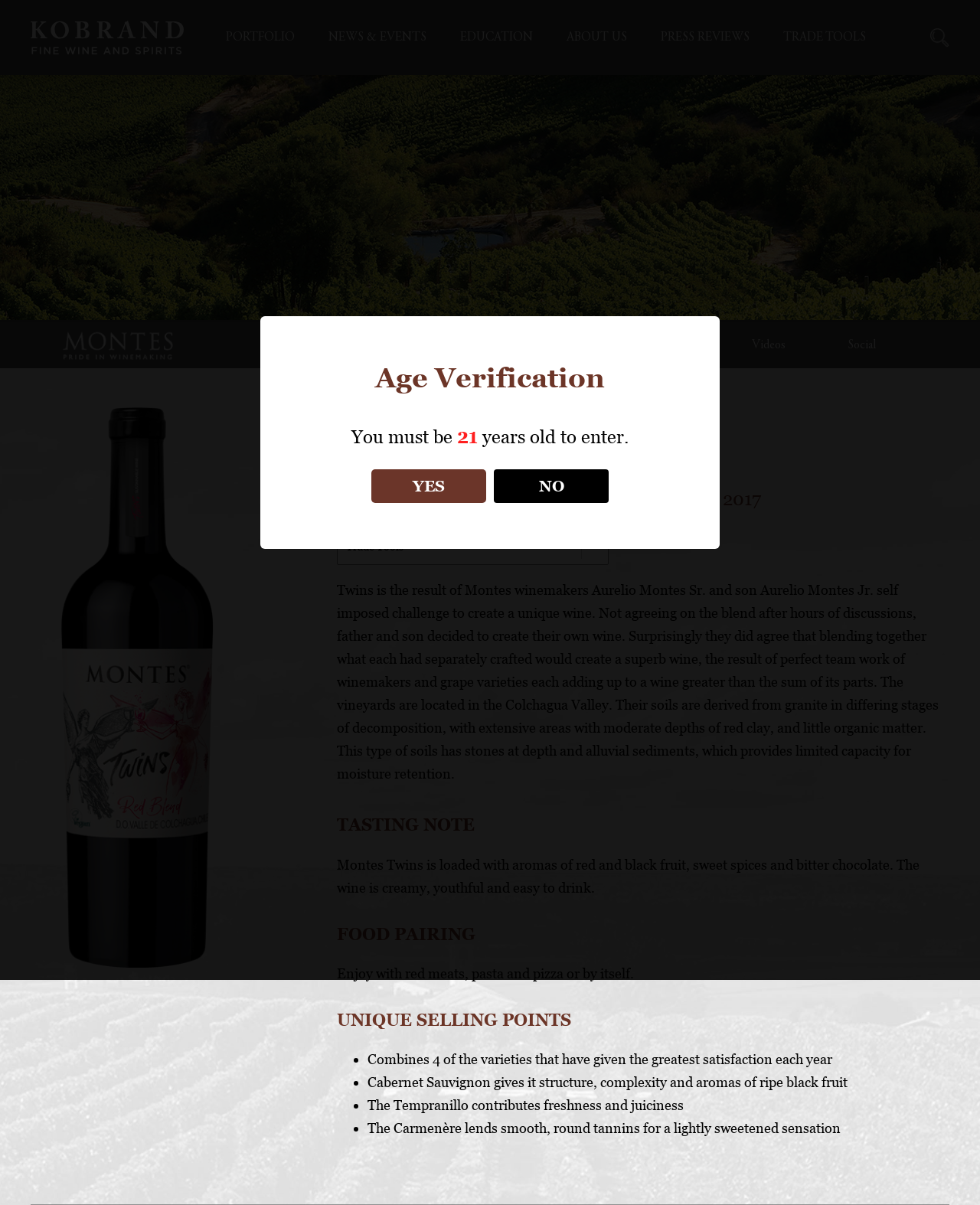Determine the bounding box coordinates of the UI element described by: "About Us".

[0.578, 0.0, 0.64, 0.063]